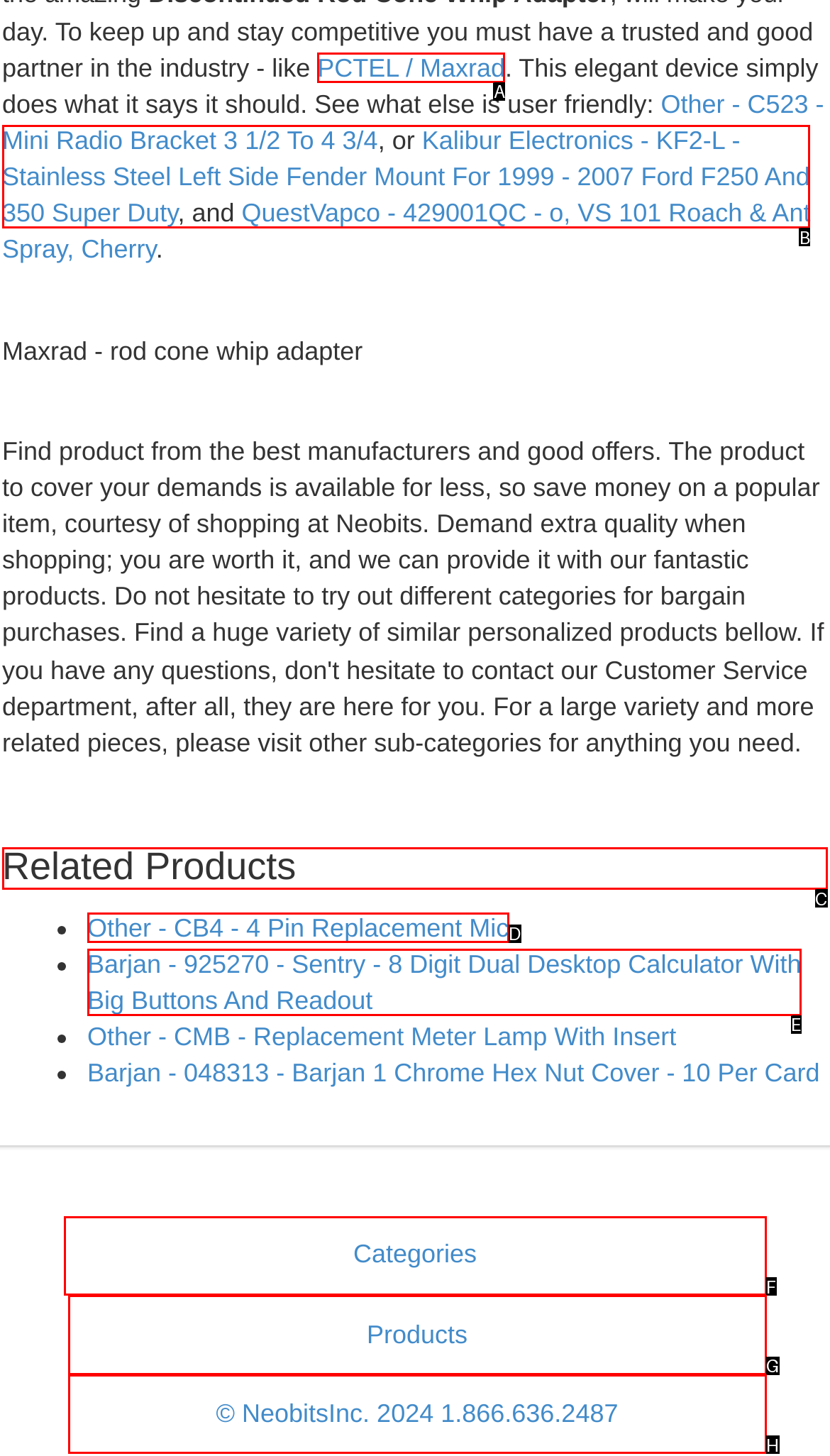Select the appropriate bounding box to fulfill the task: Browse related products Respond with the corresponding letter from the choices provided.

C